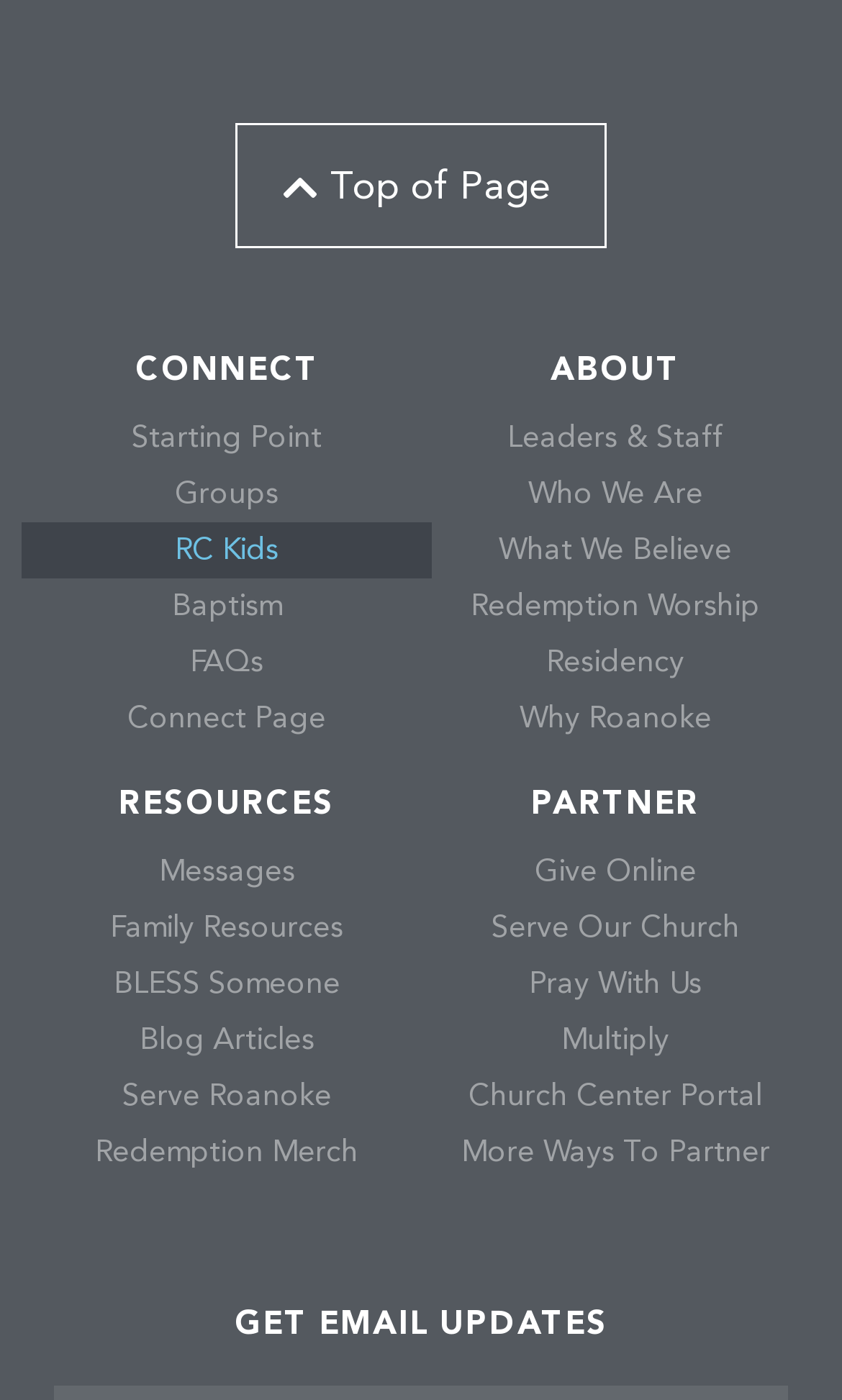Identify the bounding box of the HTML element described as: "More Ways To Partner".

[0.488, 0.803, 0.974, 0.843]